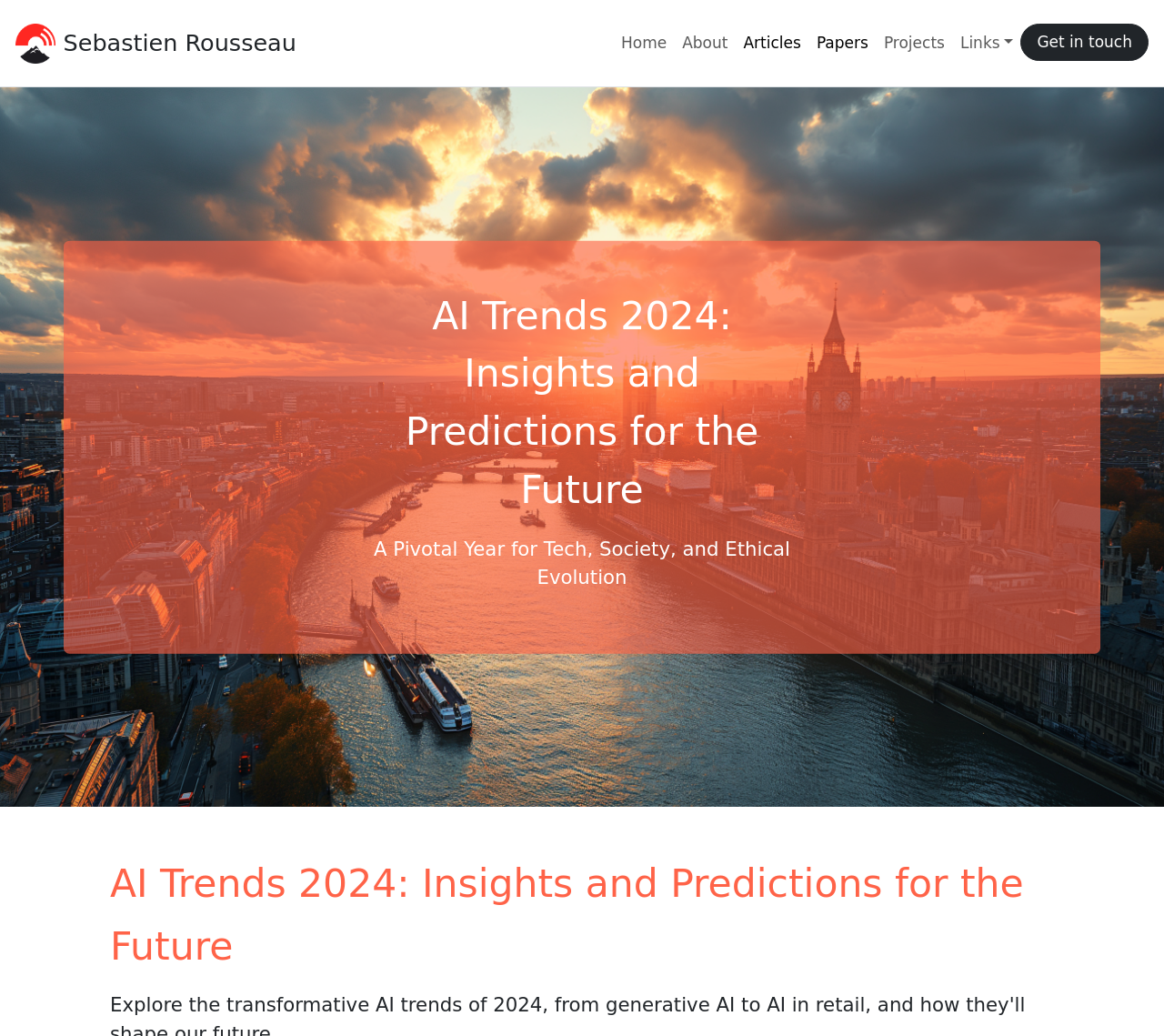Provide the bounding box coordinates for the area that should be clicked to complete the instruction: "get in touch".

[0.877, 0.023, 0.987, 0.058]